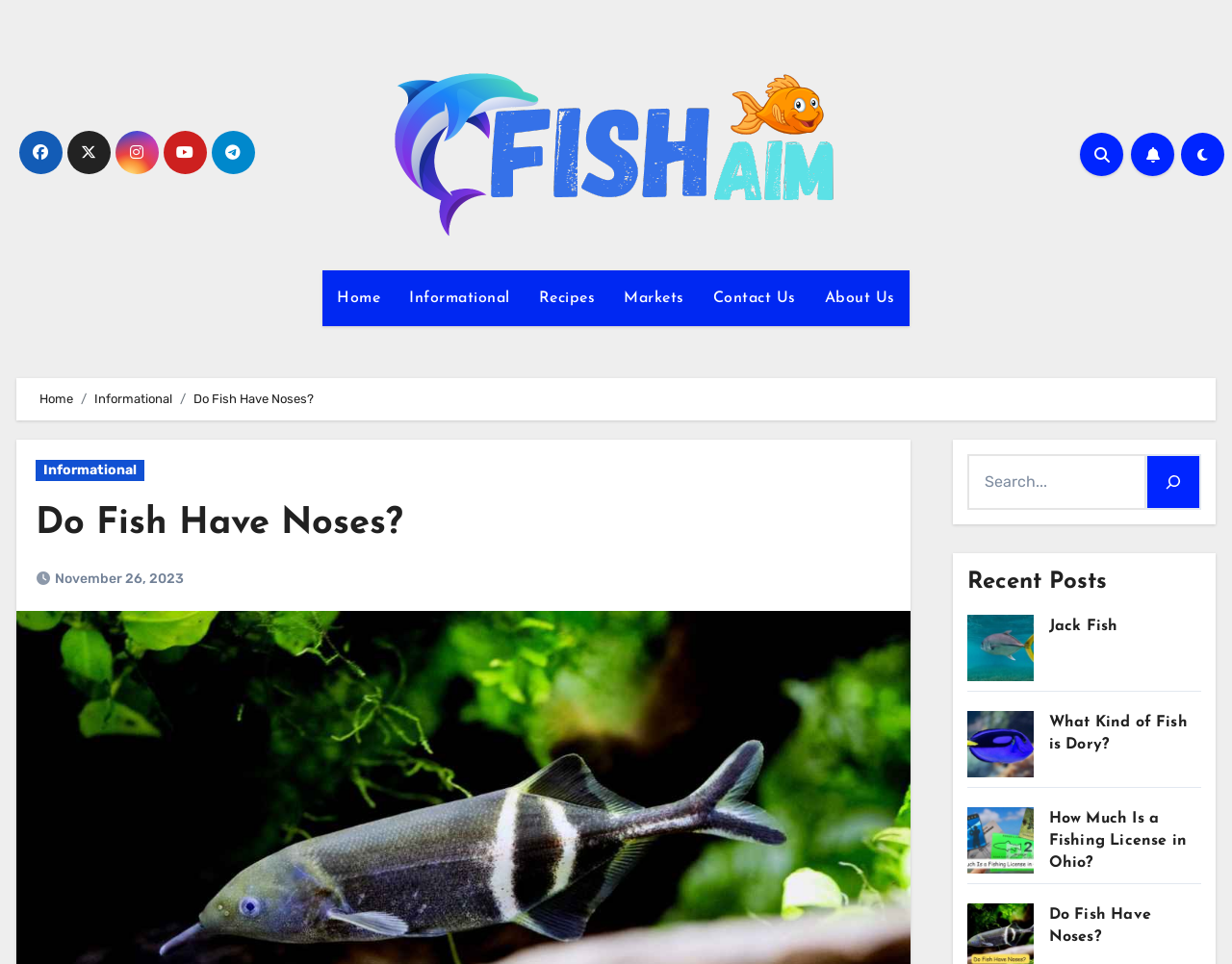What is the name of the author of the recent post 'What Kind of Fish is Dory?'
Using the information presented in the image, please offer a detailed response to the question.

The webpage does not provide the name of the author of the recent post 'What Kind of Fish is Dory?'. The recent posts section only shows the title of the posts and the images, but not the authors.